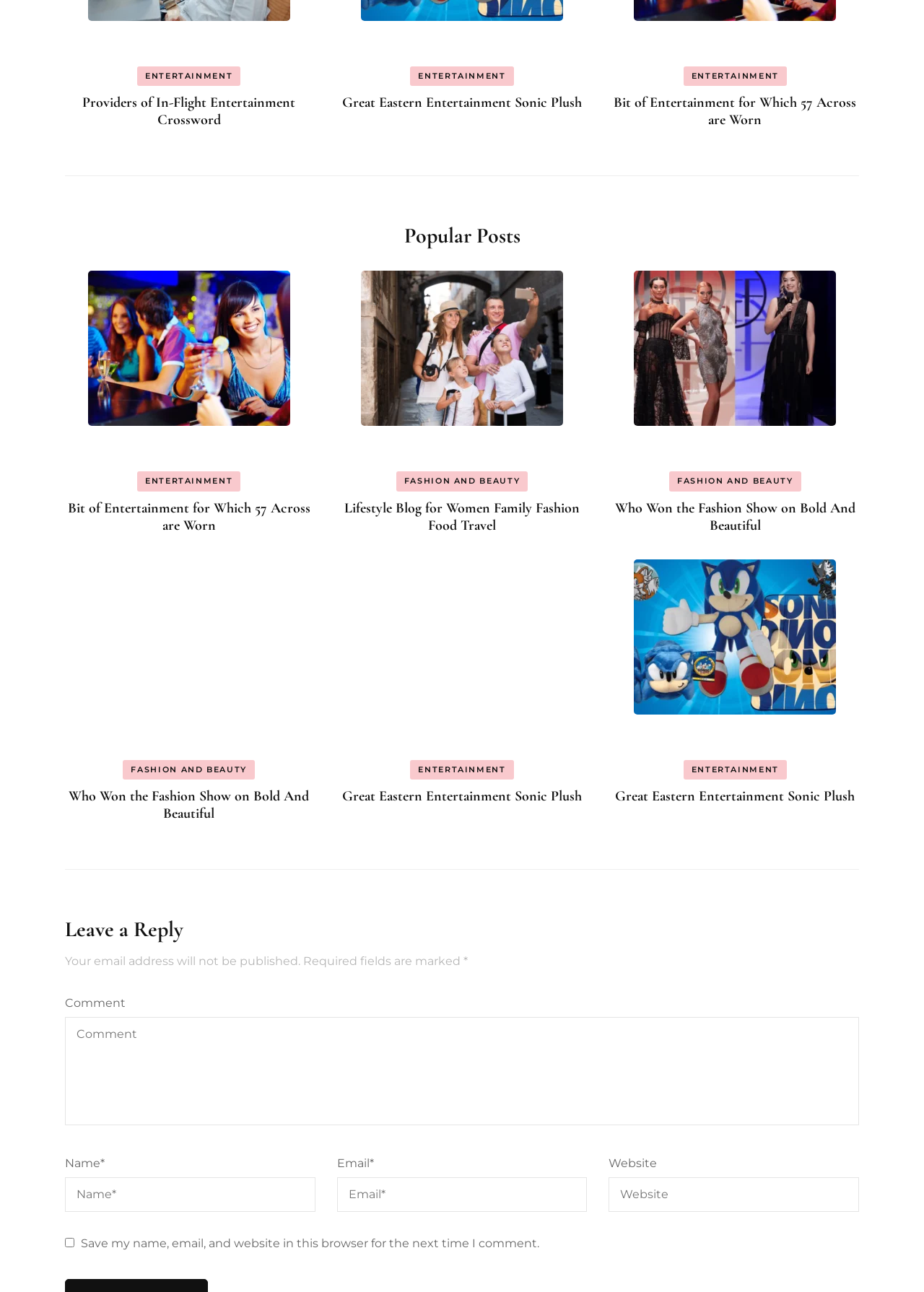Determine the bounding box coordinates of the clickable region to execute the instruction: "Click on the 'Bit of Entertainment for Which 57 Across are Worn' link". The coordinates should be four float numbers between 0 and 1, denoted as [left, top, right, bottom].

[0.07, 0.21, 0.339, 0.33]